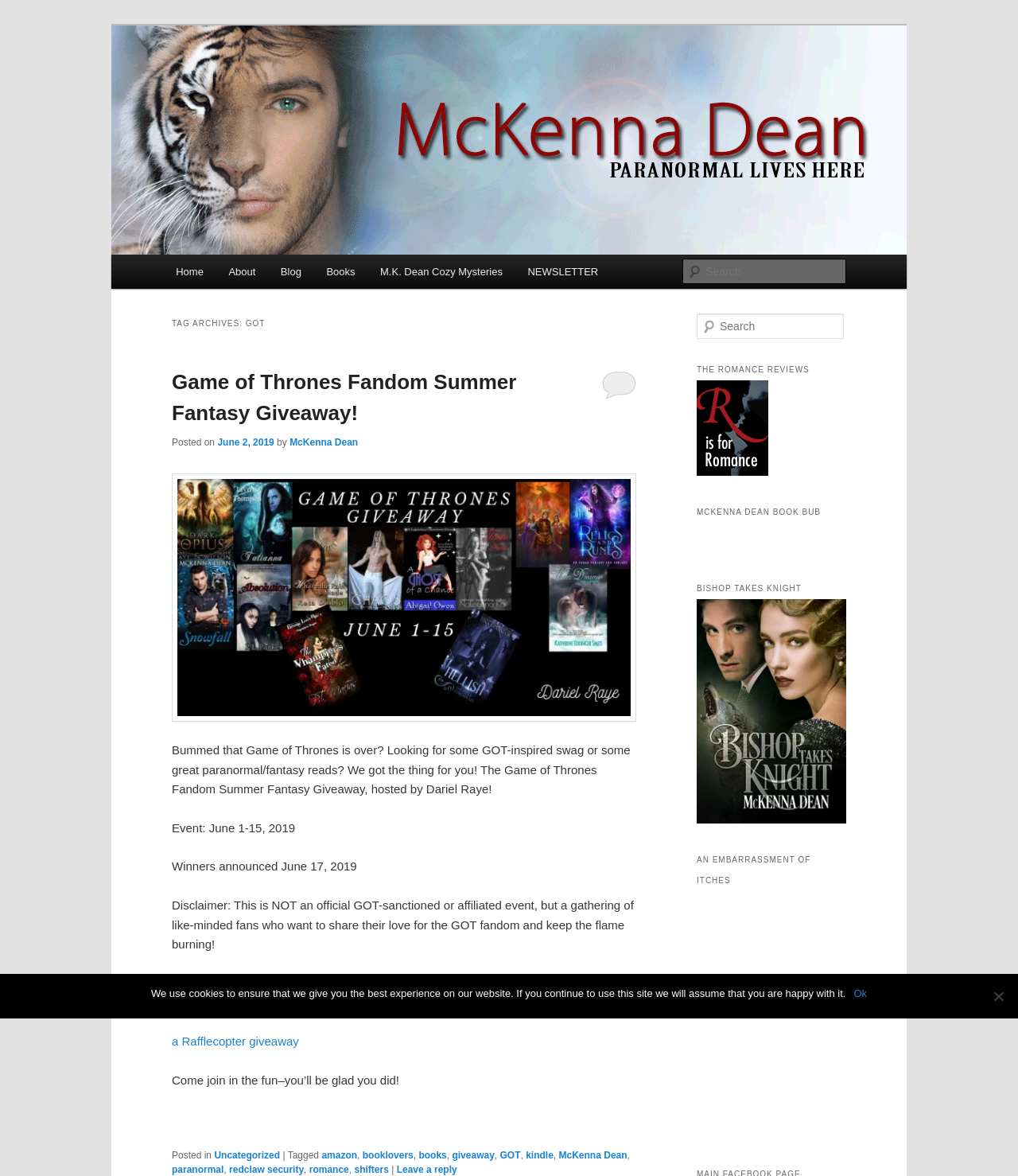How many links are there in the main menu?
Look at the screenshot and respond with a single word or phrase.

7